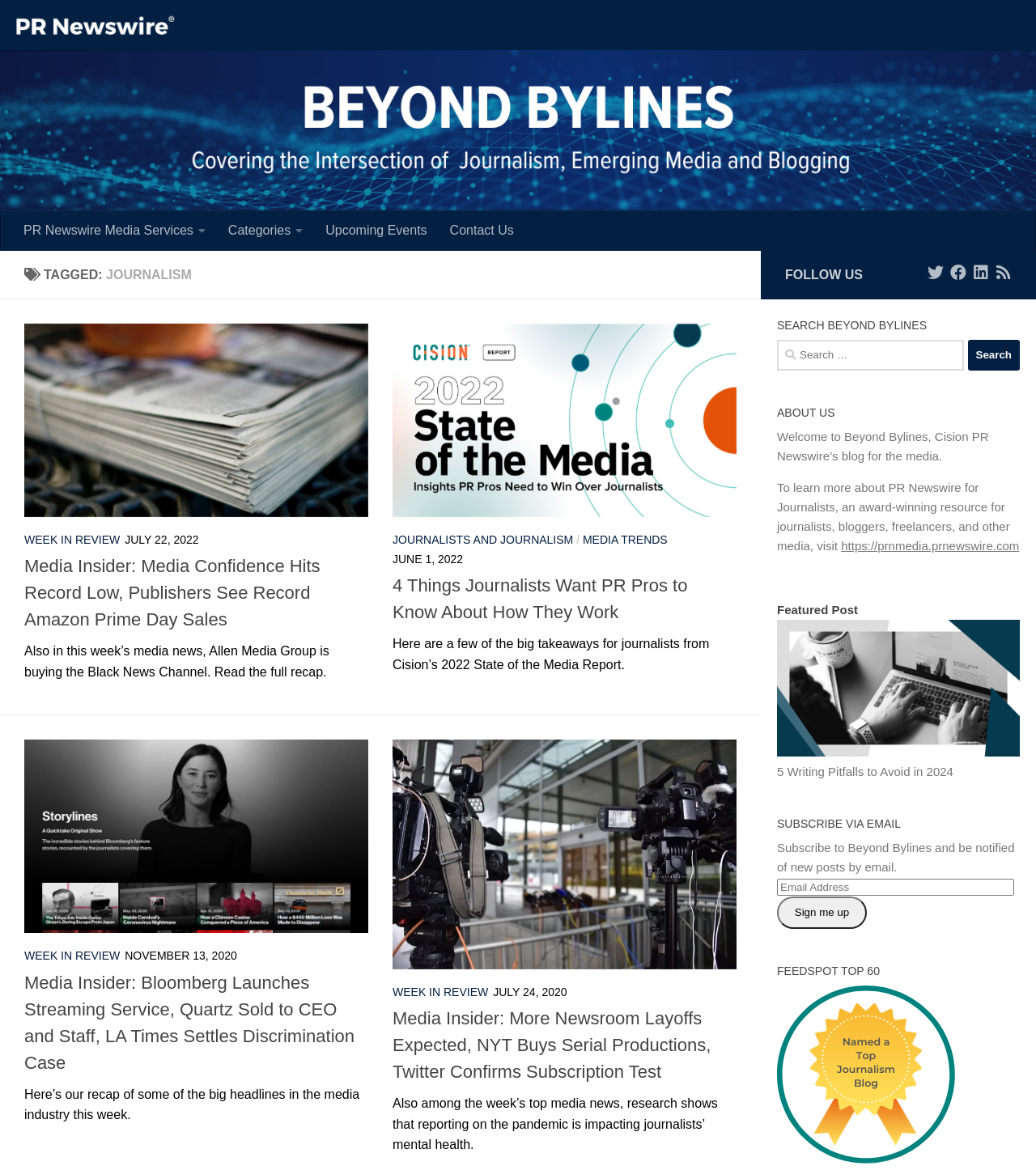Given the element description, predict the bounding box coordinates in the format (top-left x, top-left y, bottom-right x, bottom-right y). Make sure all values are between 0 and 1. Here is the element description: https://prnmedia.prnewswire.com

[0.812, 0.46, 0.984, 0.472]